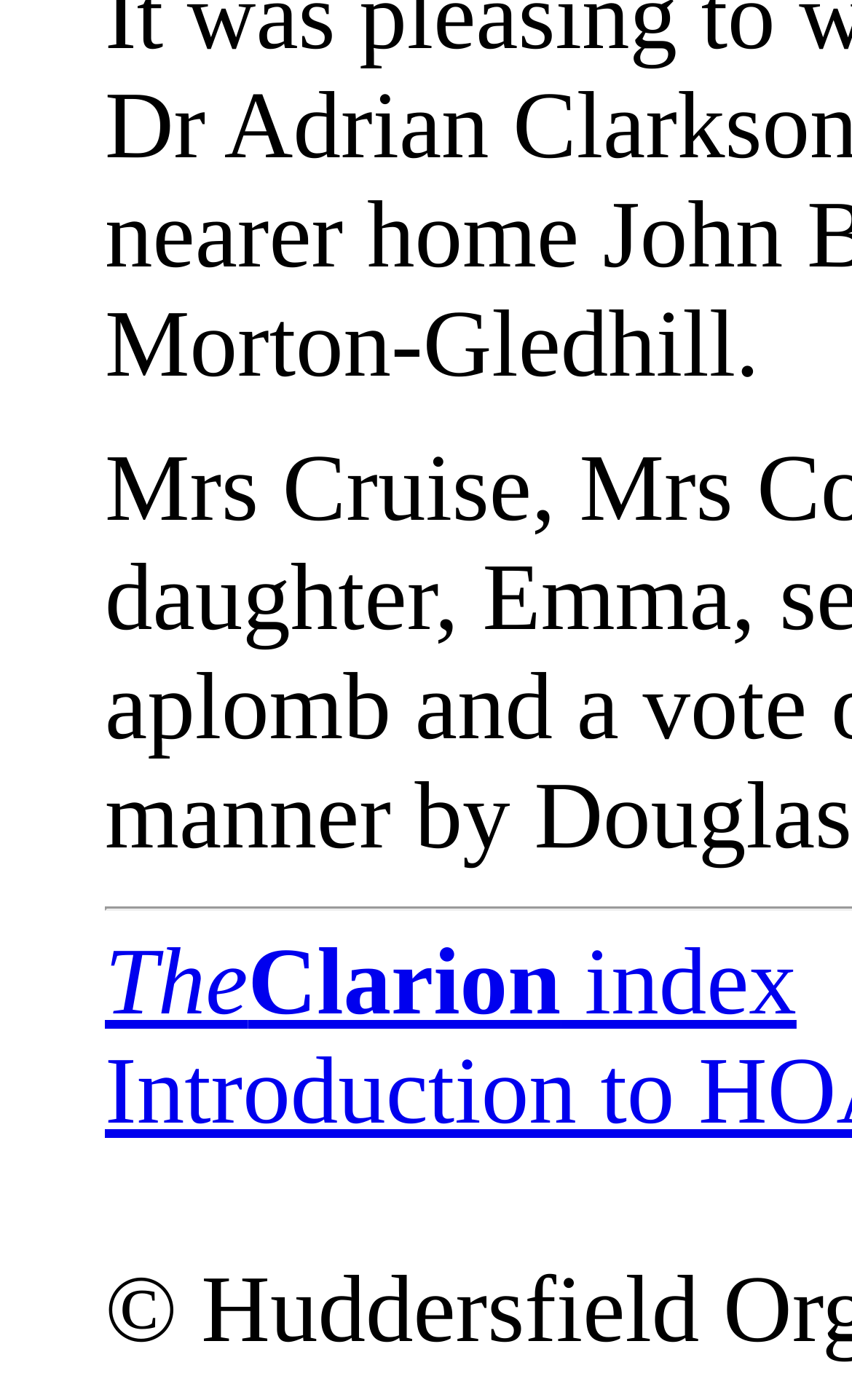Mark the bounding box of the element that matches the following description: "TheClarion index".

[0.123, 0.665, 0.935, 0.739]